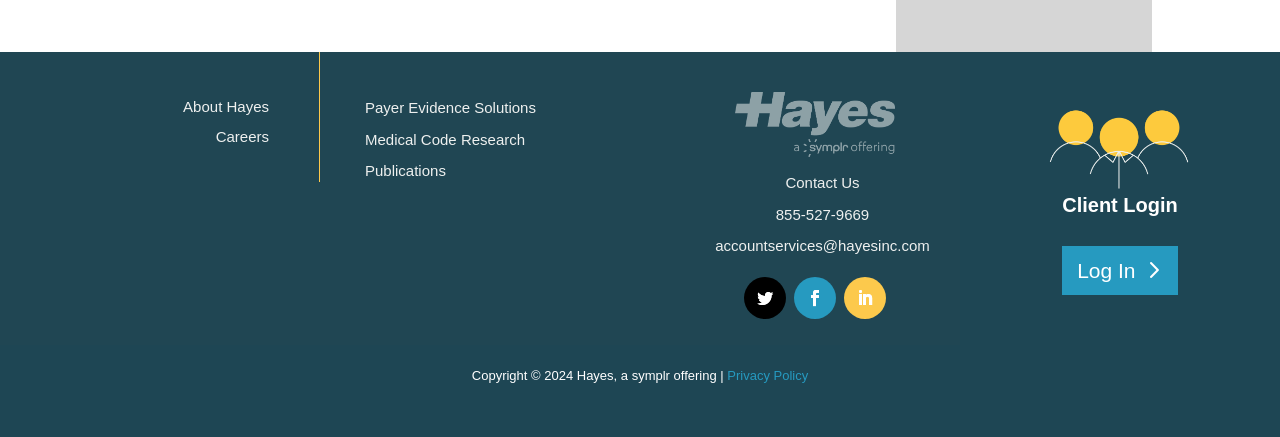Can you specify the bounding box coordinates for the region that should be clicked to fulfill this instruction: "View Privacy Policy".

[0.568, 0.841, 0.631, 0.876]